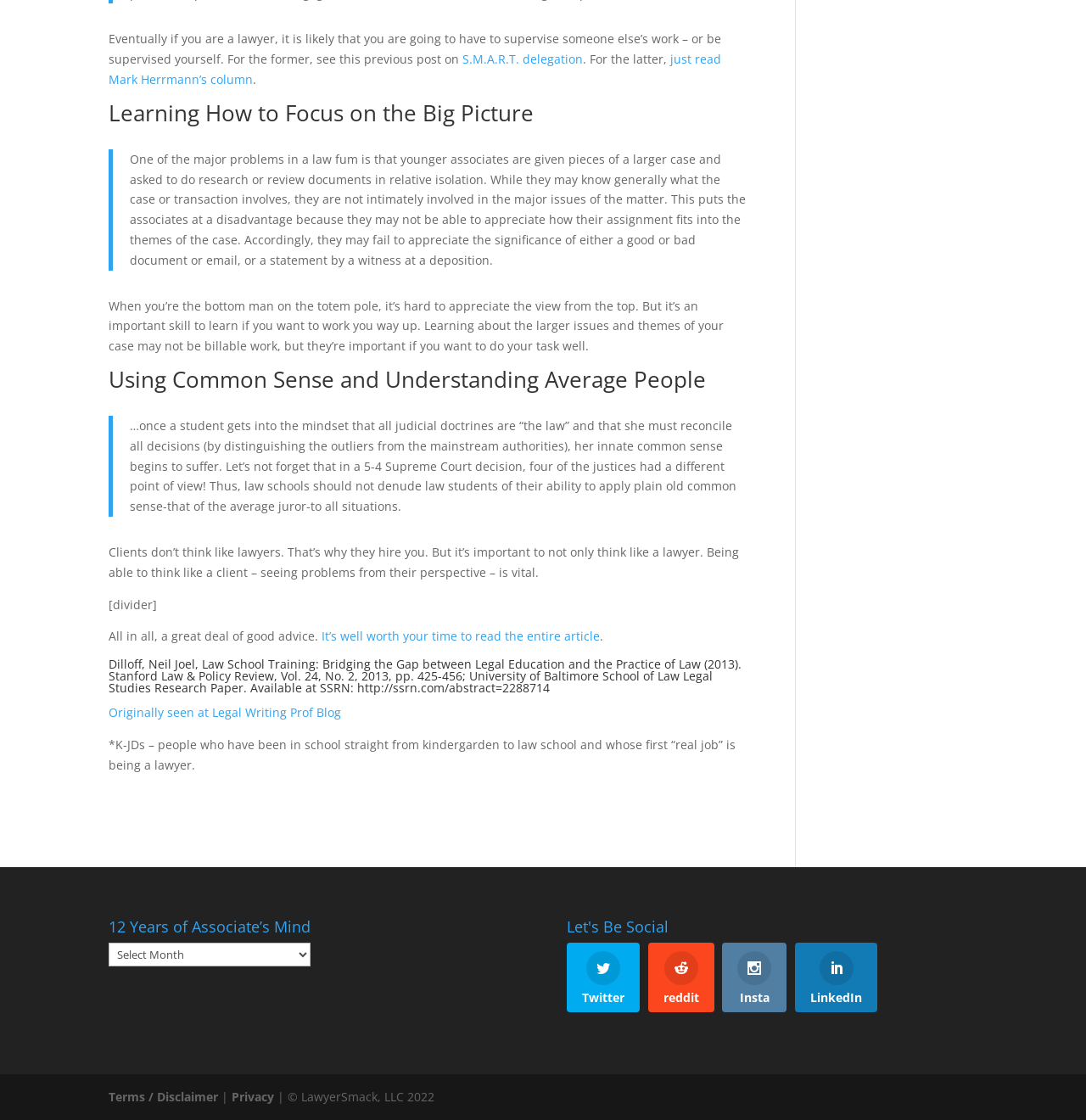Please identify the coordinates of the bounding box for the clickable region that will accomplish this instruction: "Click on 'S.M.A.R.T. delegation'".

[0.426, 0.046, 0.537, 0.06]